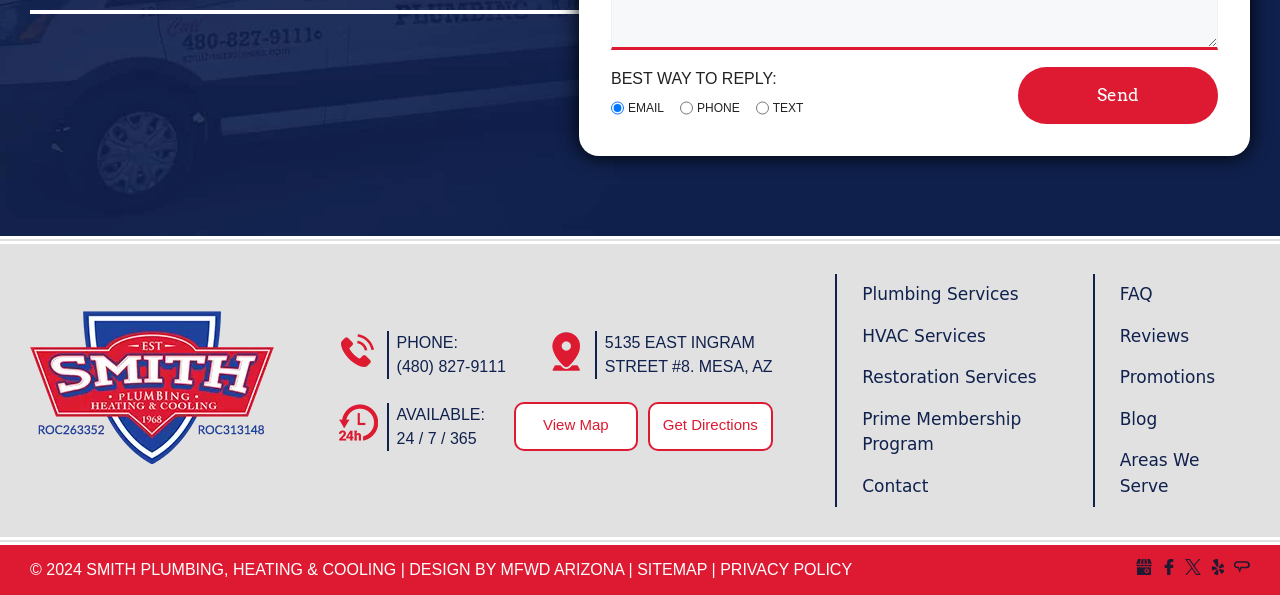What is the company name?
Provide a fully detailed and comprehensive answer to the question.

I found the company name by looking at the copyright information at the bottom of the webpage, which states '© 2024 SMITH PLUMBING, HEATING & COOLING'.